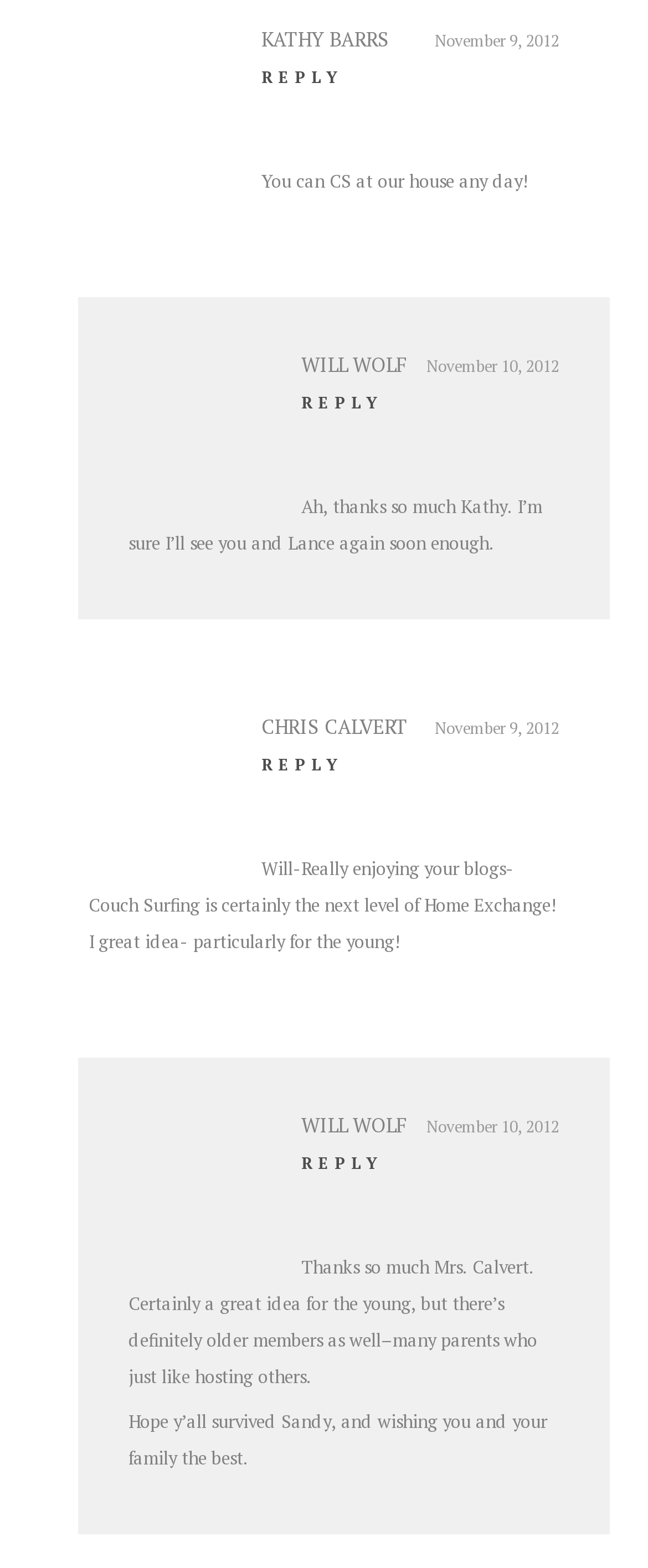Using the information shown in the image, answer the question with as much detail as possible: How many users are mentioned?

I counted the number of unique usernames mentioned in the comment sections. There are 4 usernames: Kathy Barrs, Will Wolf, Chris Calvert, and Lance.